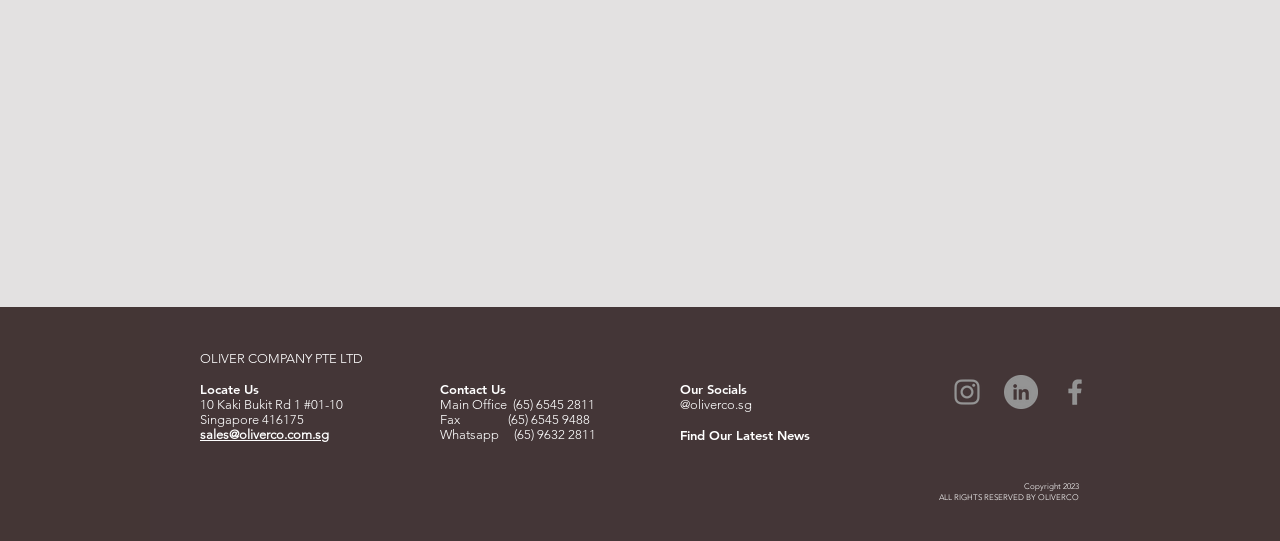Based on the image, give a detailed response to the question: What year is the copyright for?

I found the copyright year by looking at the footer of the webpage, where I found a heading that says 'Copyright 2023 ALL RIGHTS RESERVED BY OLIVERCO'. The year mentioned is 2023.